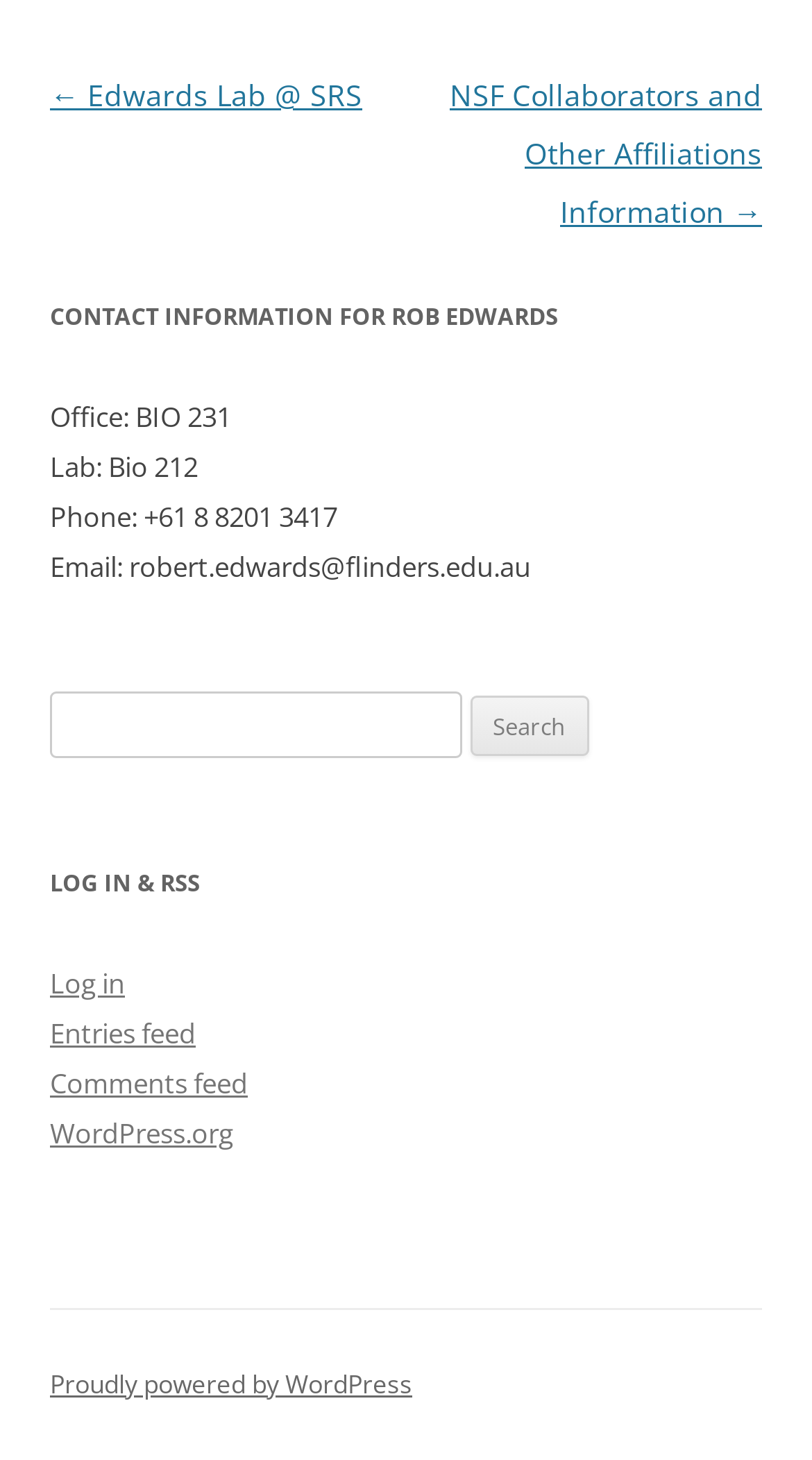Determine the bounding box for the UI element described here: "Entries feed".

[0.062, 0.694, 0.241, 0.72]